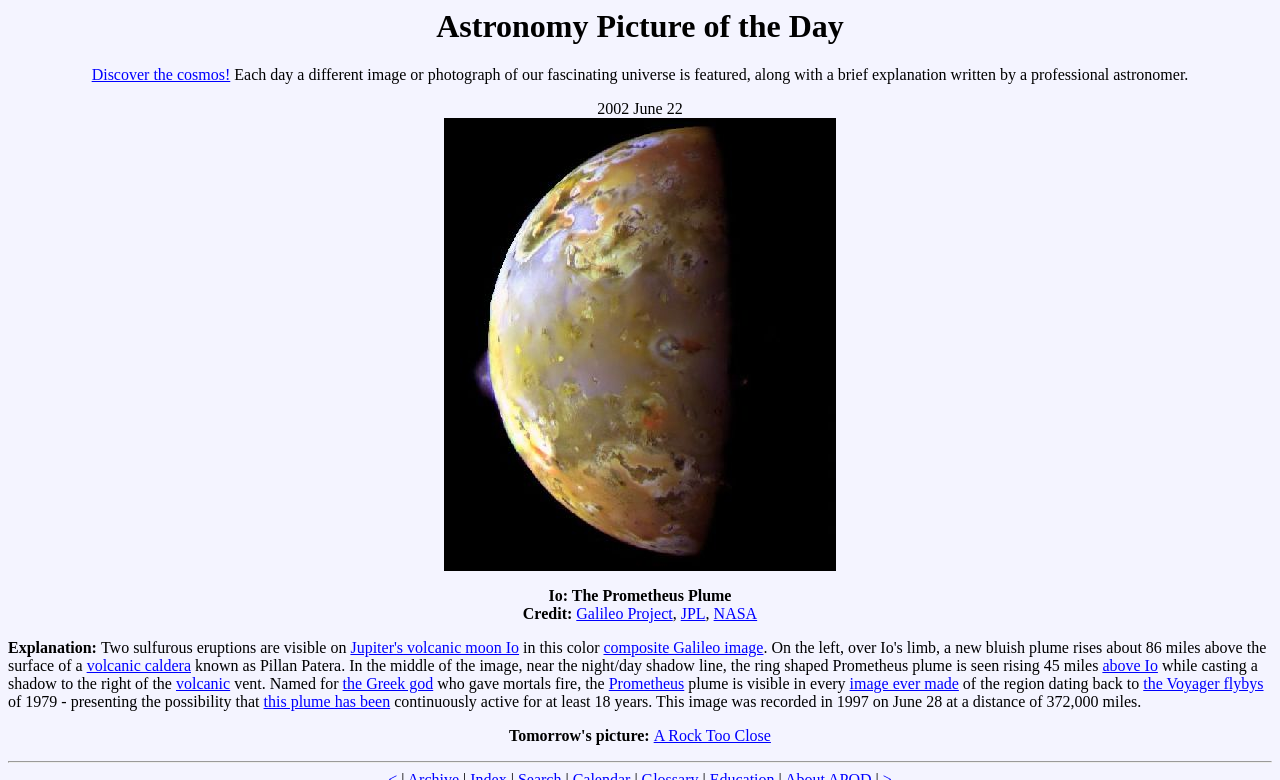Pinpoint the bounding box coordinates of the area that must be clicked to complete this instruction: "Read about Jupiter's volcanic moon Io".

[0.274, 0.82, 0.406, 0.842]